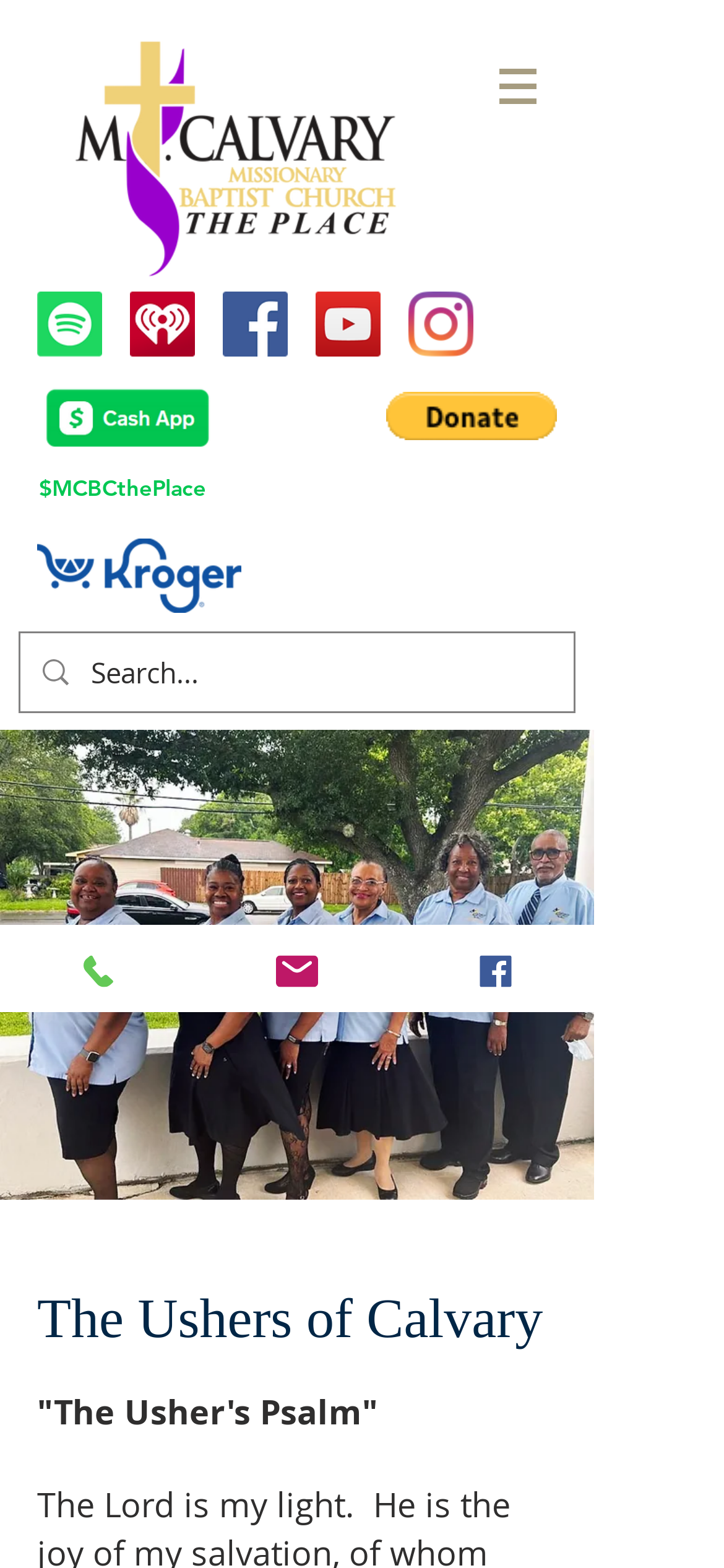What is the text on the button next to the cashapp.png image?
Utilize the information in the image to give a detailed answer to the question.

I looked at the button element next to the cashapp.png image and found the text 'Donate via PayPal'.